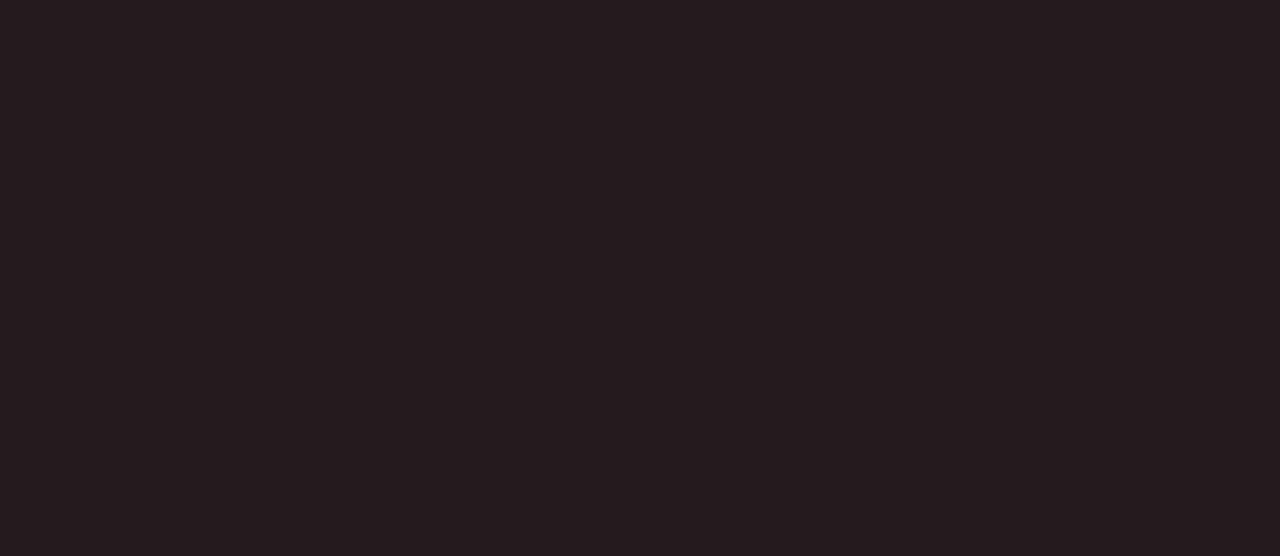What is the purpose of the textbox?
Please respond to the question with a detailed and informative answer.

I found the answer by looking at the textbox element with the label 'Email' which is located at [0.512, 0.301, 0.891, 0.355] and is a part of the root element. The textbox is required to input an email address.